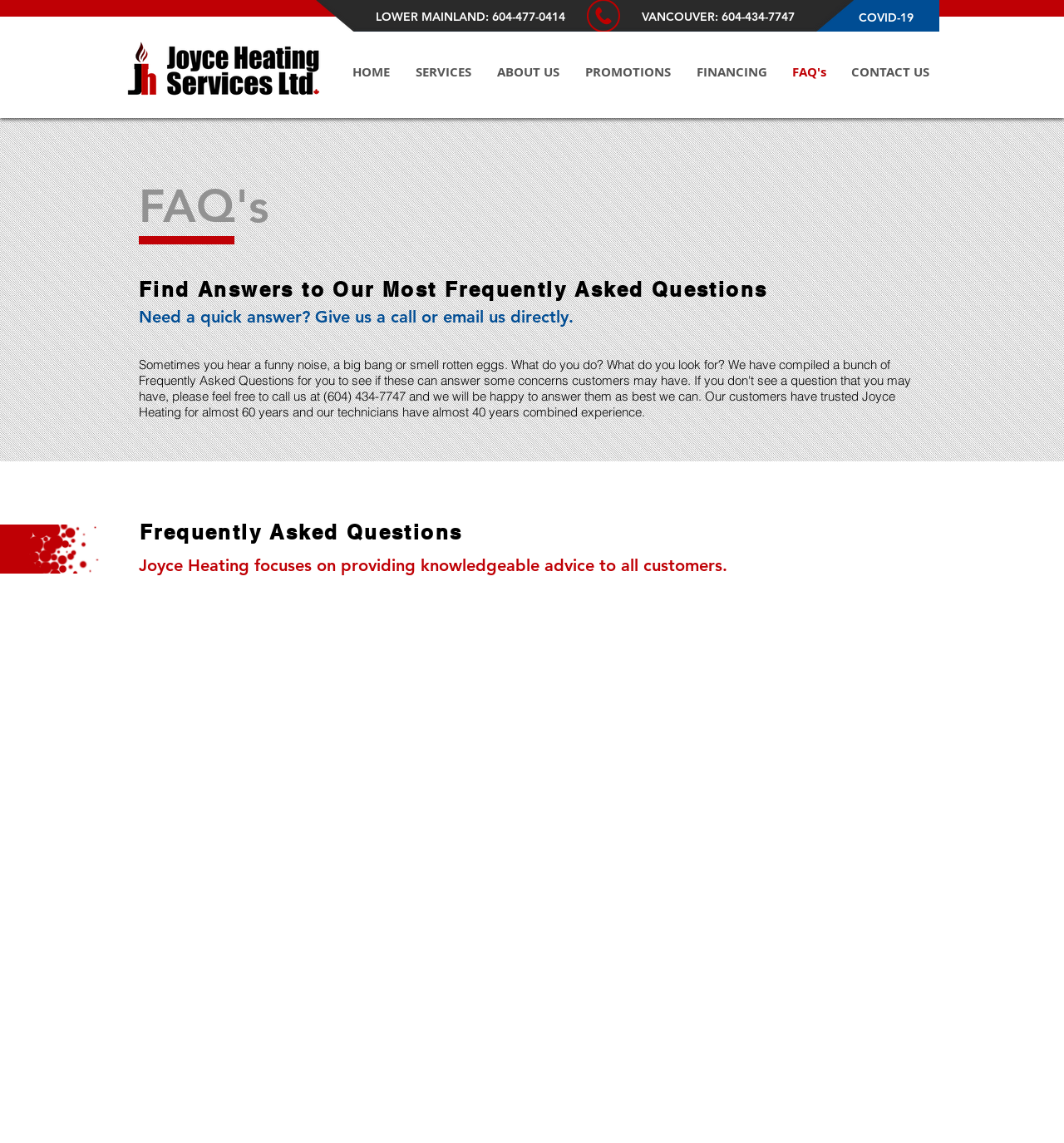What is the focus of Joyce Heating Services?
Please provide a single word or phrase based on the screenshot.

Providing knowledgeable advice to customers